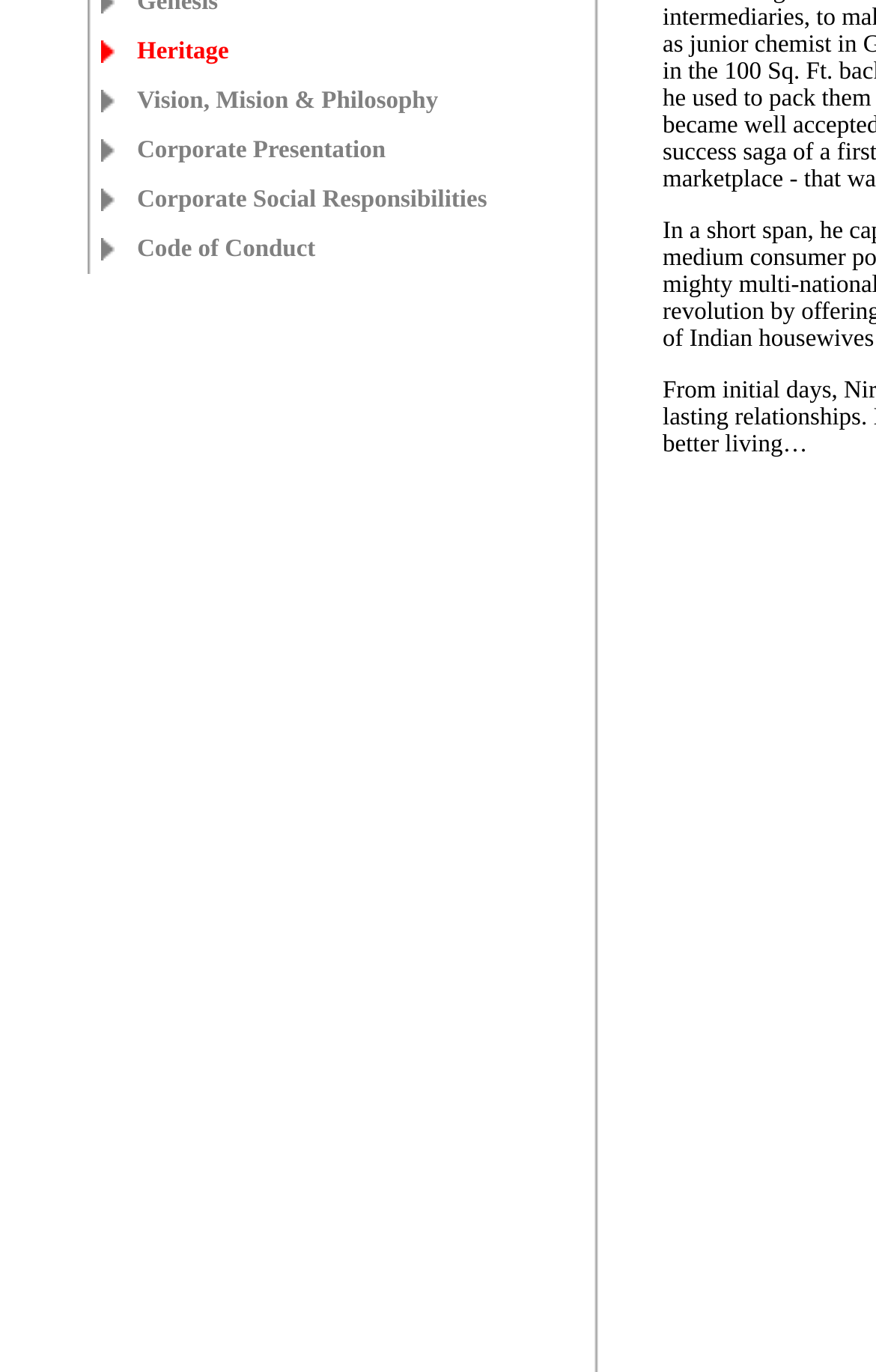Provide the bounding box coordinates for the UI element described in this sentence: "Corporate Presentation". The coordinates should be four float values between 0 and 1, i.e., [left, top, right, bottom].

[0.156, 0.1, 0.44, 0.119]